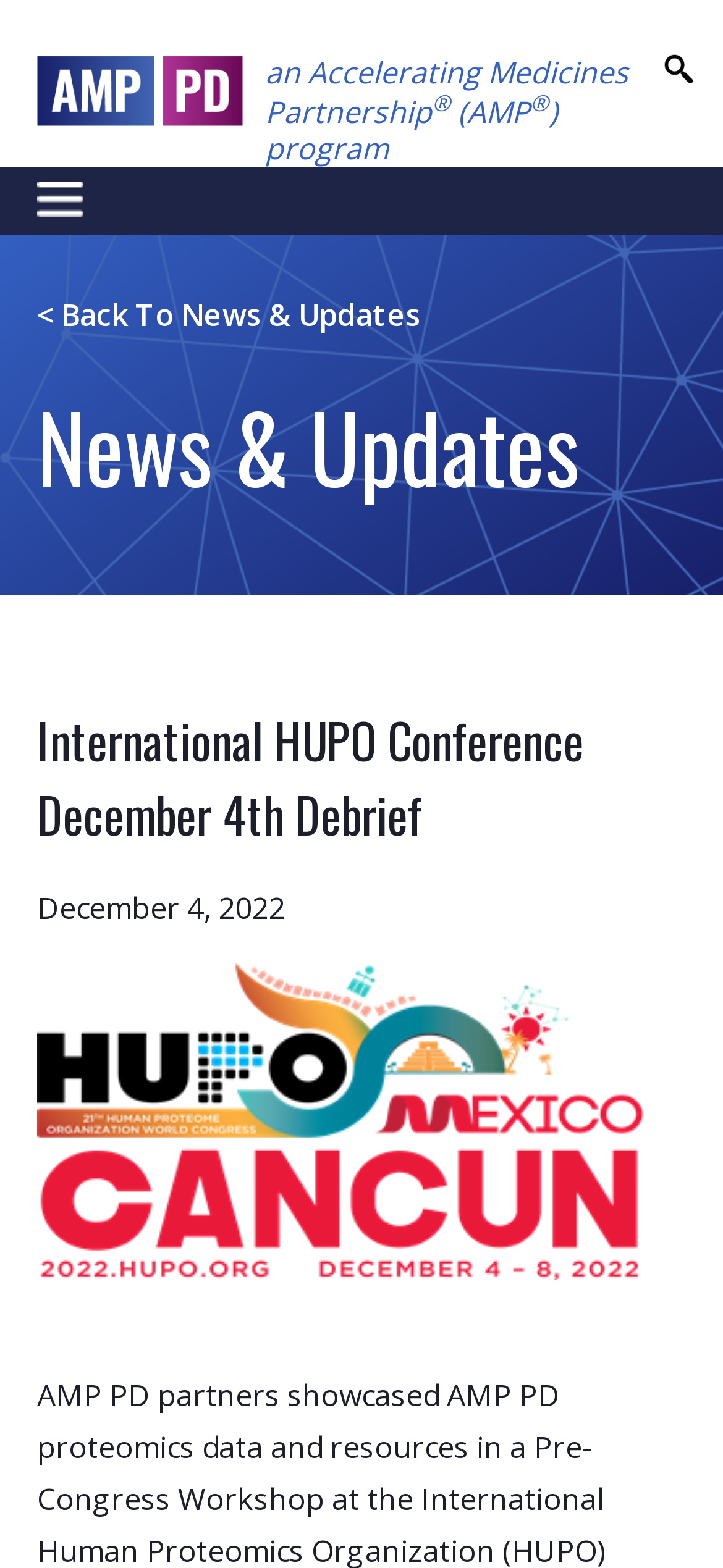What is the date of the International HUPO Conference?
Carefully analyze the image and provide a thorough answer to the question.

The date of the International HUPO Conference can be found in the time element, which contains the static text 'December 4, 2022'.